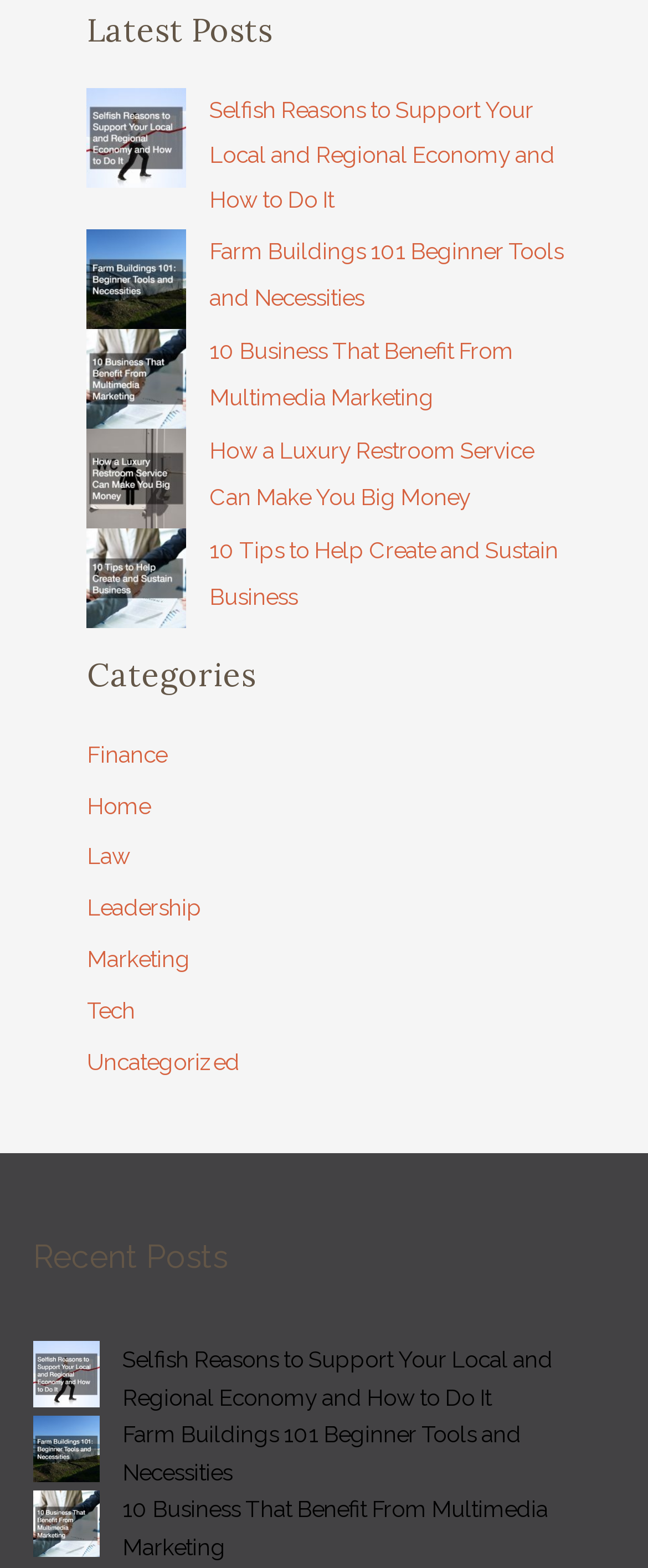Determine the coordinates of the bounding box that should be clicked to complete the instruction: "View the 'Recent Posts' section". The coordinates should be represented by four float numbers between 0 and 1: [left, top, right, bottom].

[0.051, 0.788, 0.949, 0.815]